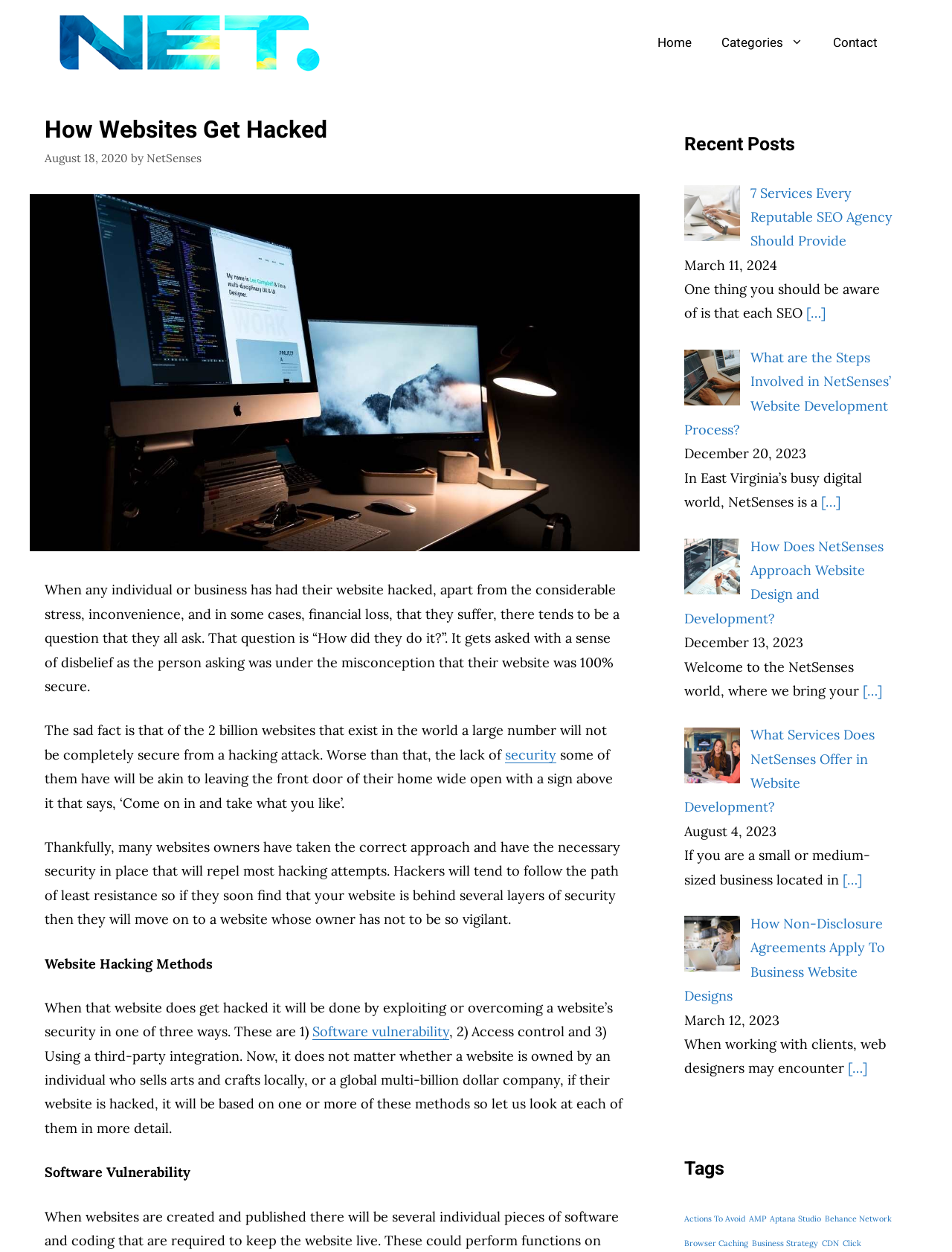Provide the bounding box coordinates for the UI element that is described by this text: "Actions To Avoid". The coordinates should be in the form of four float numbers between 0 and 1: [left, top, right, bottom].

[0.719, 0.969, 0.783, 0.978]